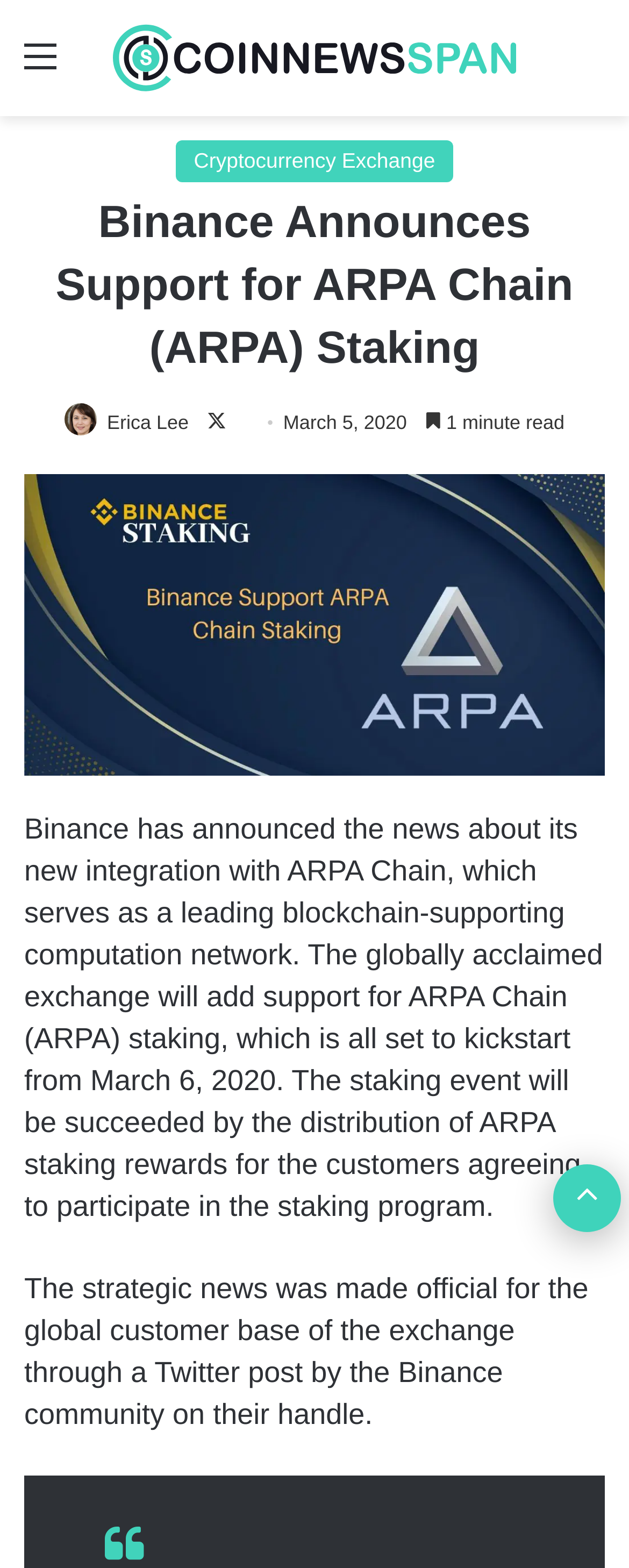What is the purpose of the 'Back to top' button?
Provide an in-depth and detailed explanation in response to the question.

I inferred the purpose of the button by looking at the link element with the text ' Back to top button' which is located at the coordinates [0.879, 0.743, 0.987, 0.786]. The button is likely used to navigate back to the top of the webpage.